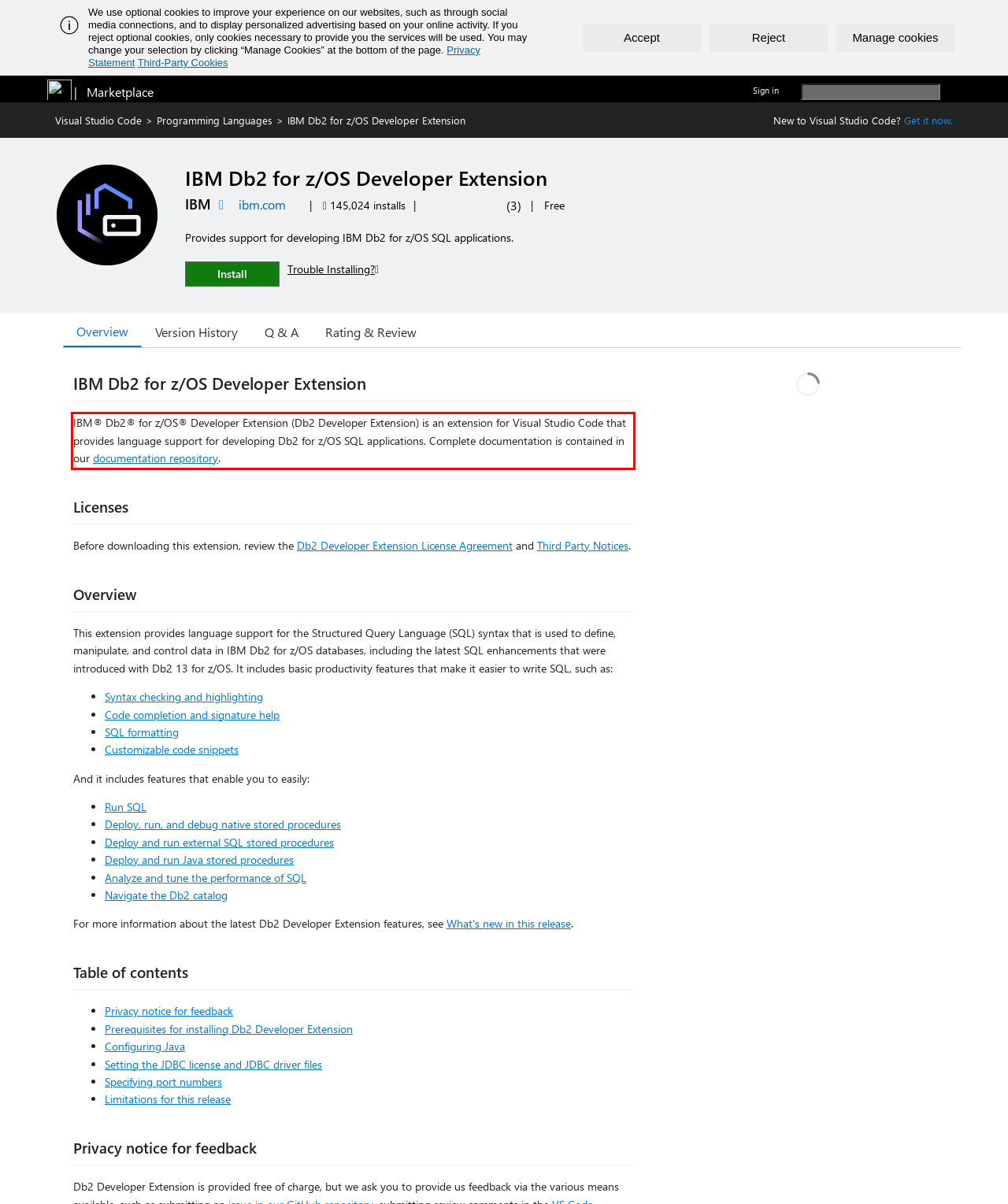Given the screenshot of a webpage, identify the red rectangle bounding box and recognize the text content inside it, generating the extracted text.

IBM® Db2® for z/OS® Developer Extension (Db2 Developer Extension) is an extension for Visual Studio Code that provides language support for developing Db2 for z/OS SQL applications. Complete documentation is contained in our documentation repository.